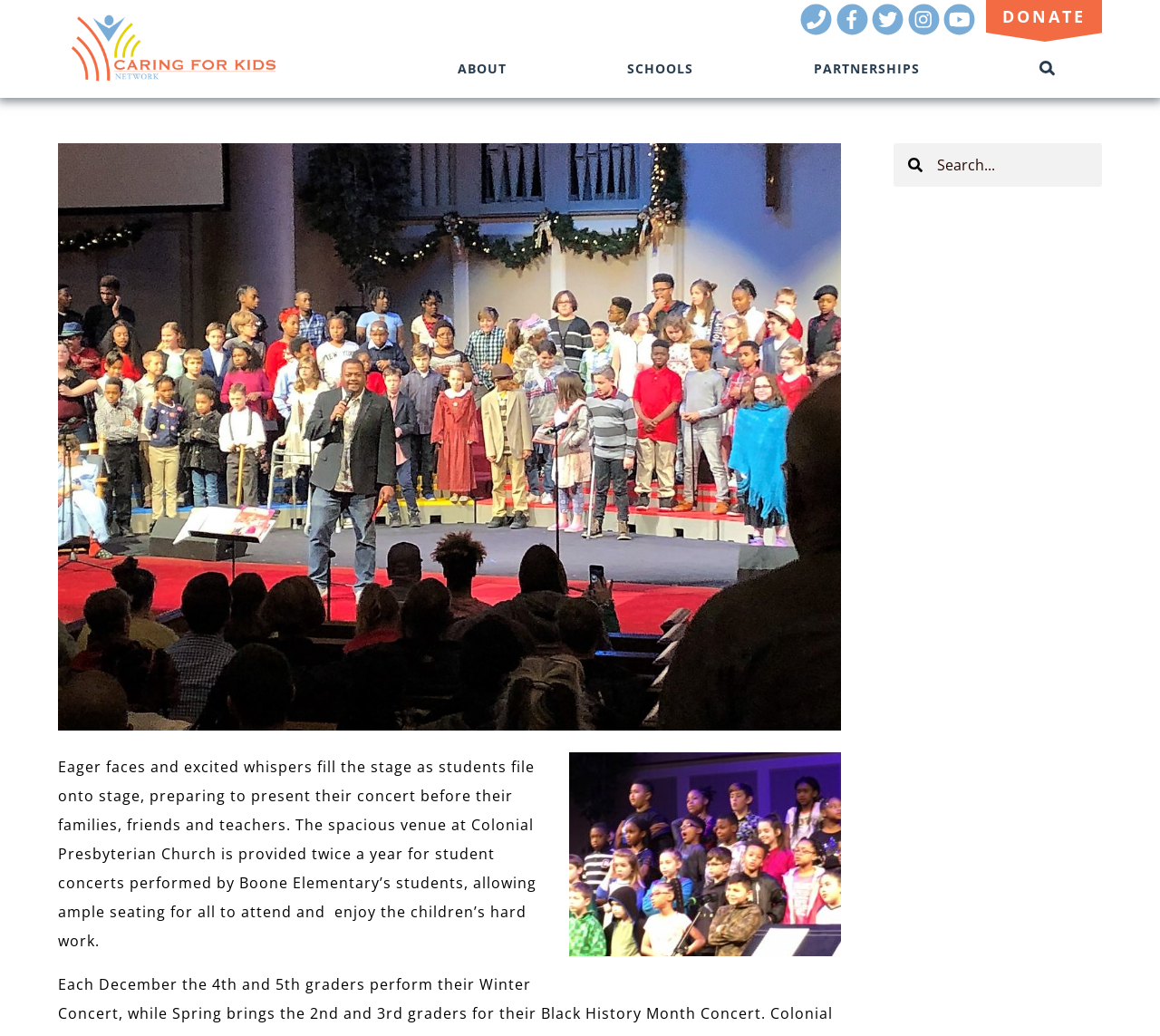Bounding box coordinates should be in the format (top-left x, top-left y, bottom-right x, bottom-right y) and all values should be floating point numbers between 0 and 1. Determine the bounding box coordinate for the UI element described as: Twitter

[0.752, 0.019, 0.78, 0.036]